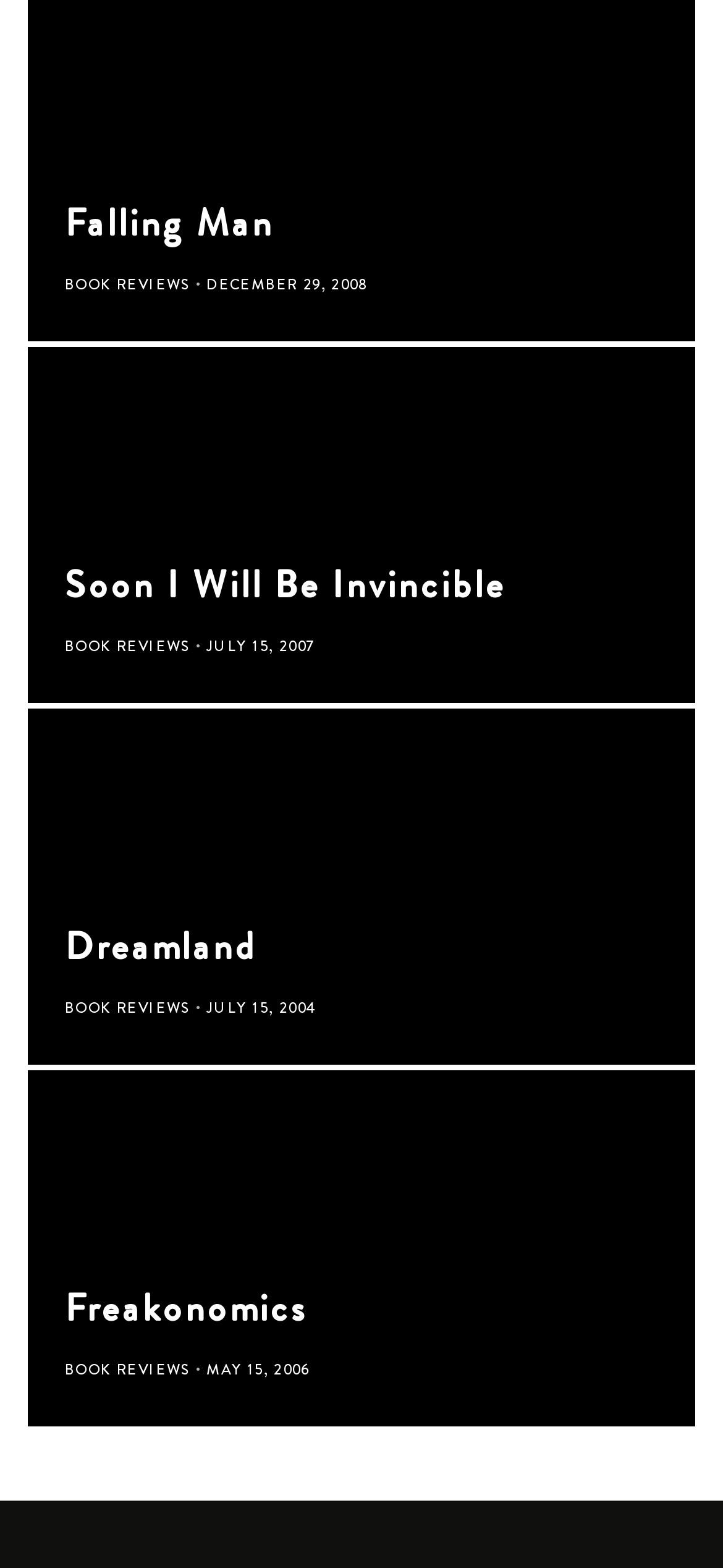Determine the bounding box coordinates for the UI element with the following description: "Book Reviews". The coordinates should be four float numbers between 0 and 1, represented as [left, top, right, bottom].

[0.09, 0.868, 0.263, 0.881]